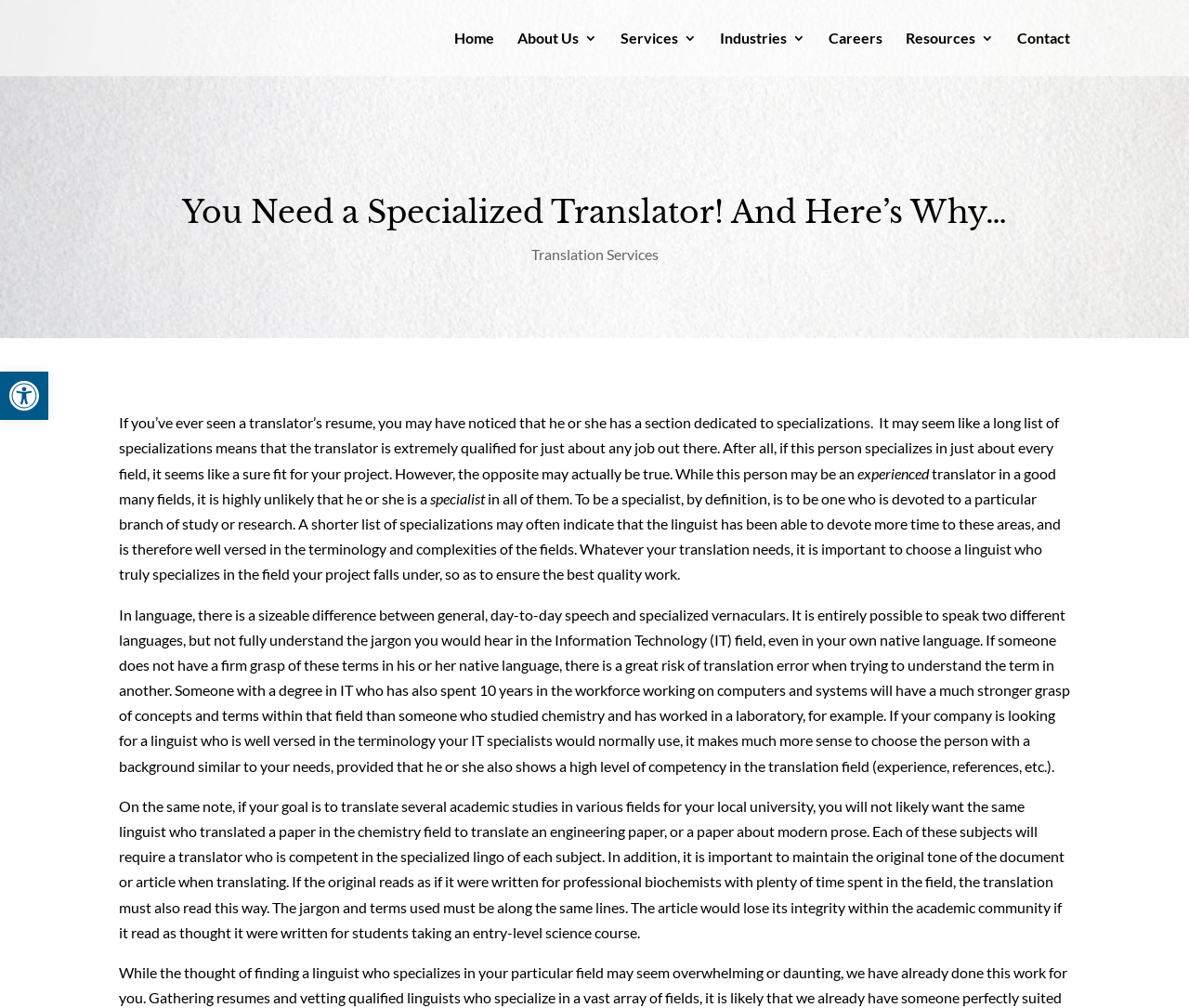Use the information in the screenshot to answer the question comprehensively: What is the risk of using a translator with many specializations?

The webpage suggests that a translator with many specializations may not be an expert in any one field, which can lead to a lack of understanding of the terminology and complexities of a specific field, resulting in translation errors.